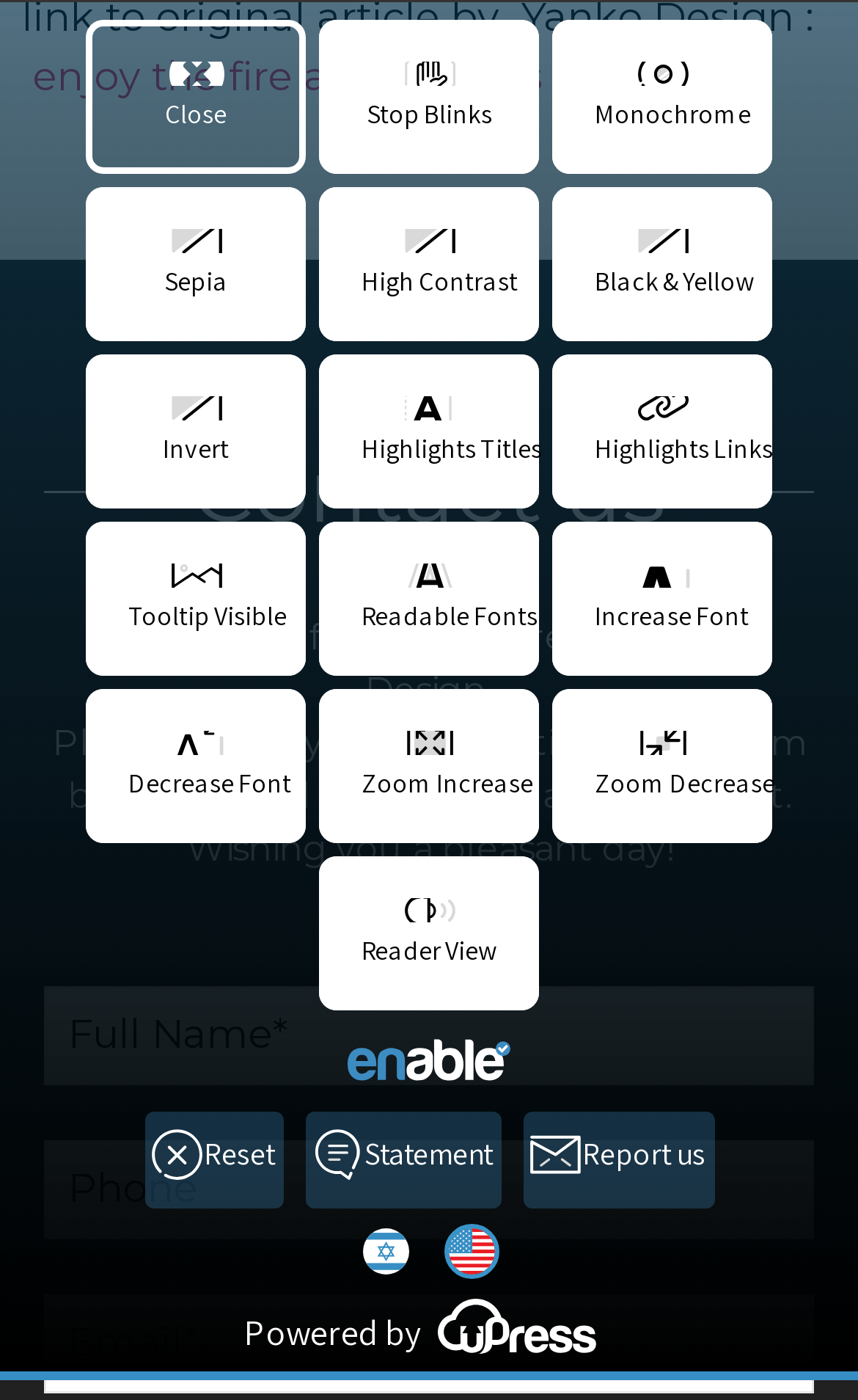Show the bounding box coordinates of the region that should be clicked to follow the instruction: "fill out the first name."

[0.051, 0.704, 0.949, 0.774]